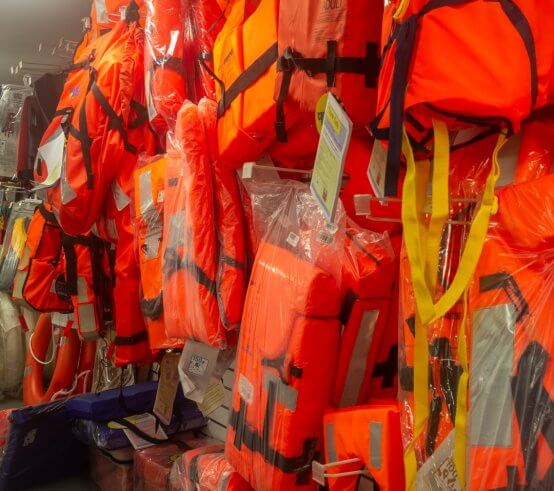Respond to the question below with a concise word or phrase:
Why are tags with information visible?

To provide detailed options